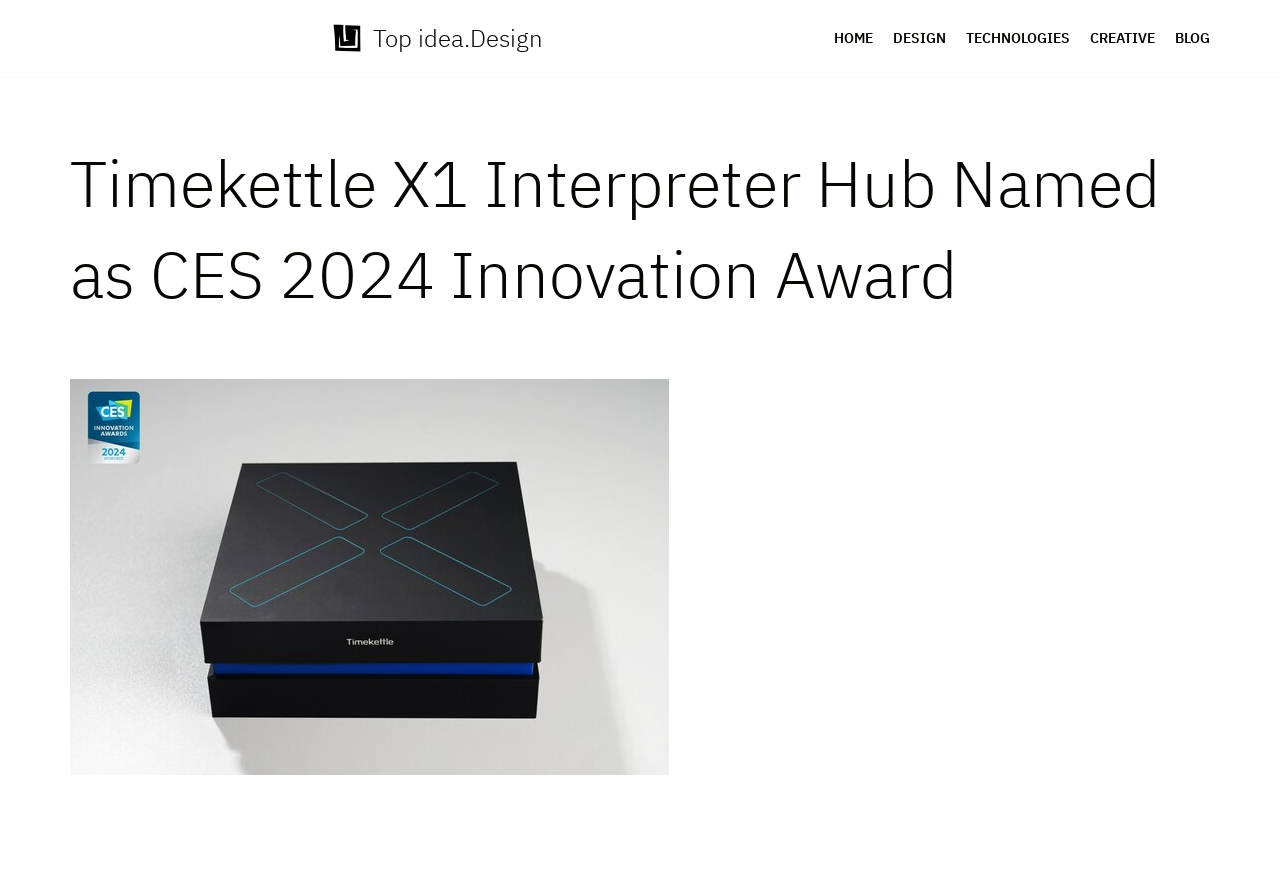What is the purpose of the 'Skip to content' link?
Please provide a comprehensive and detailed answer to the question.

I found the answer by looking at the link element 'Skip to content'. The purpose of this link is to allow users to skip the navigation and other non-essential content and go directly to the main content of the webpage.